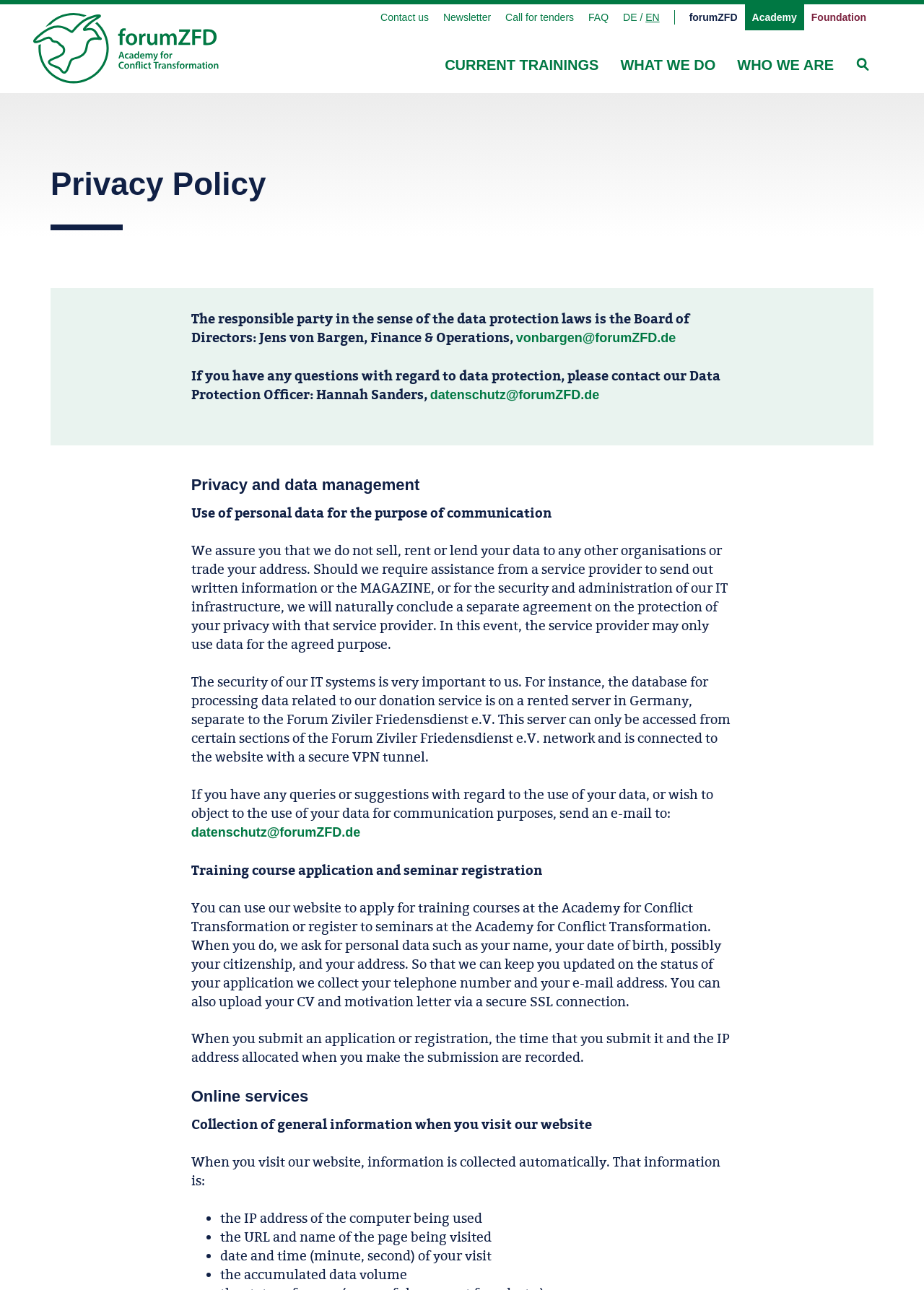What is the security measure for the database?
Carefully analyze the image and provide a thorough answer to the question.

The security measure for the database is mentioned in the section about the security of IT systems, where it is stated that the database is connected to the website with a secure VPN tunnel.